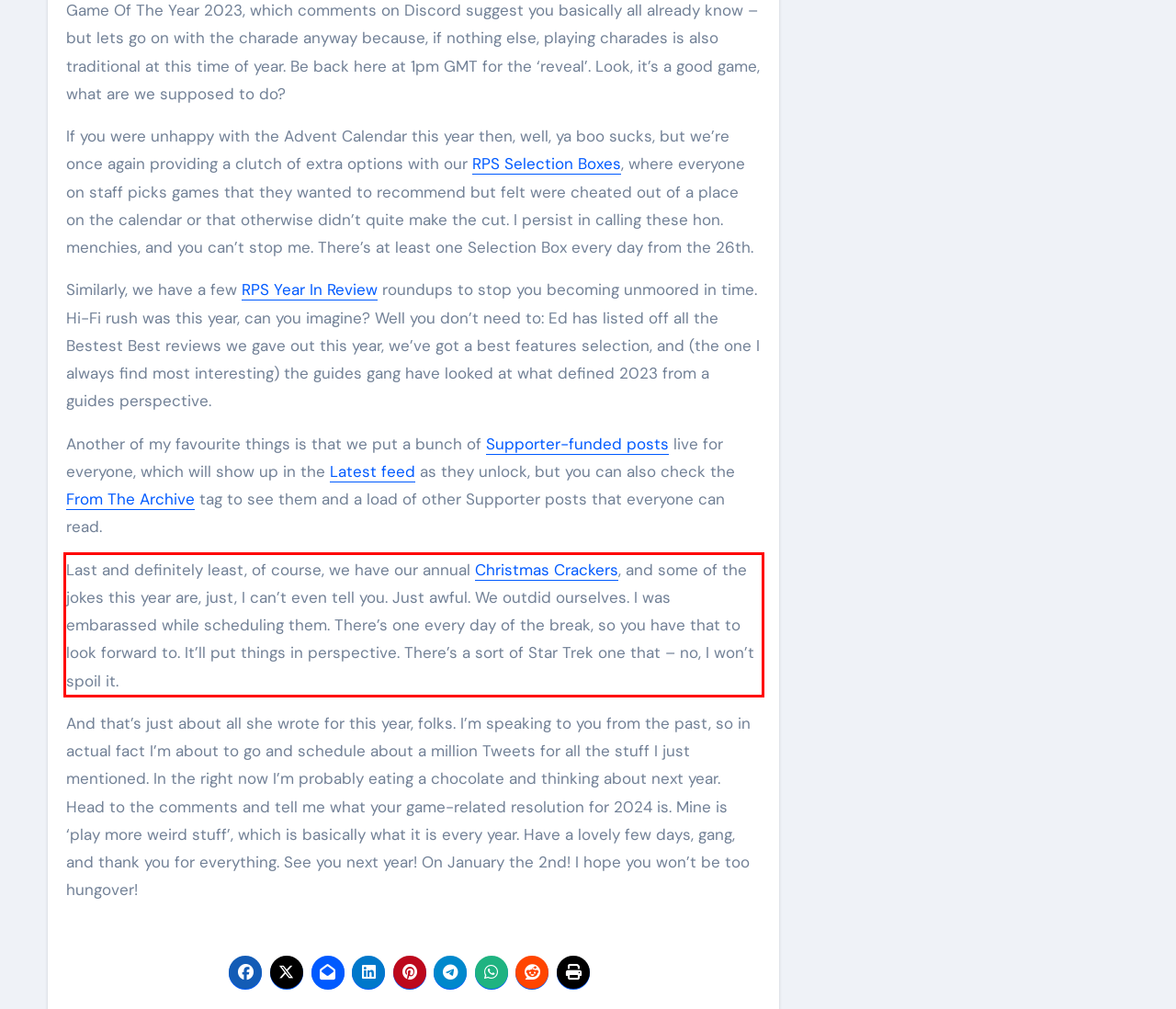Using the provided screenshot of a webpage, recognize and generate the text found within the red rectangle bounding box.

Last and definitely least, of course, we have our annual Christmas Crackers, and some of the jokes this year are, just, I can’t even tell you. Just awful. We outdid ourselves. I was embarassed while scheduling them. There’s one every day of the break, so you have that to look forward to. It’ll put things in perspective. There’s a sort of Star Trek one that – no, I won’t spoil it.